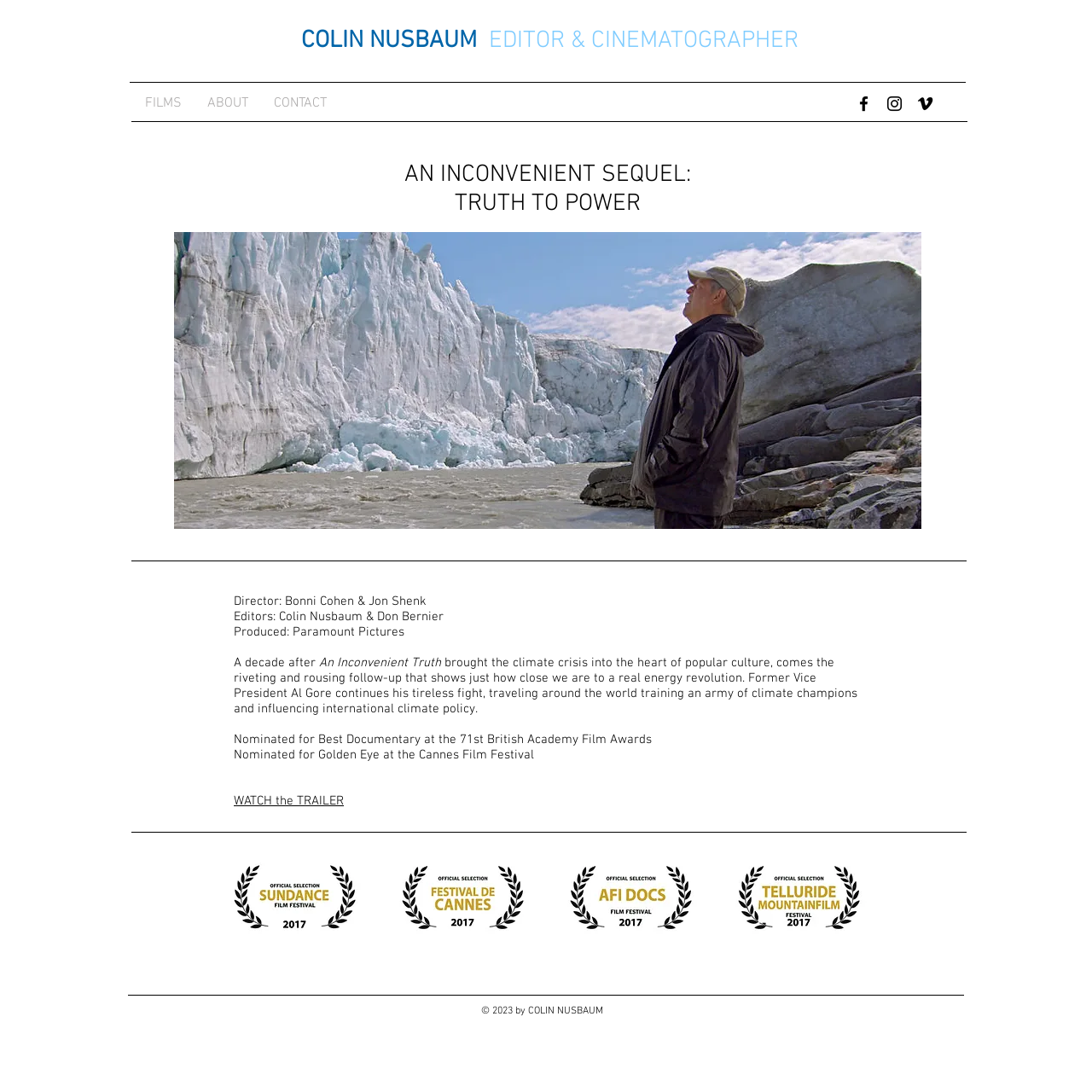Give a detailed overview of the webpage's appearance and contents.

This webpage is about Colin Nusbaum, an editor and cinematographer, and his work on the film "An Inconvenient Sequel: Truth to Power". At the top of the page, there is a heading with Colin Nusbaum's name and profession. Below this, there is a navigation menu with links to "FILMS", "ABOUT", and "CONTACT". To the right of the navigation menu, there is a social bar with three links, likely to social media profiles.

The main content of the page is divided into two sections. The top section has a heading with the title of the film, followed by a list of credits, including the director, editors, and producers. Below this, there is a brief summary of the film, which is a sequel to "An Inconvenient Truth" and follows former Vice President Al Gore's continued fight against climate change.

The bottom section of the main content features a matrix gallery with four buttons, each with a popup menu. Above the gallery, there is a link to watch the trailer of the film. Below the gallery, there are two lines of text mentioning the film's nominations for Best Documentary at the 71st British Academy Film Awards and Golden Eye at the Cannes Film Festival.

At the very bottom of the page, there is a copyright notice with Colin Nusbaum's name and the year 2023.